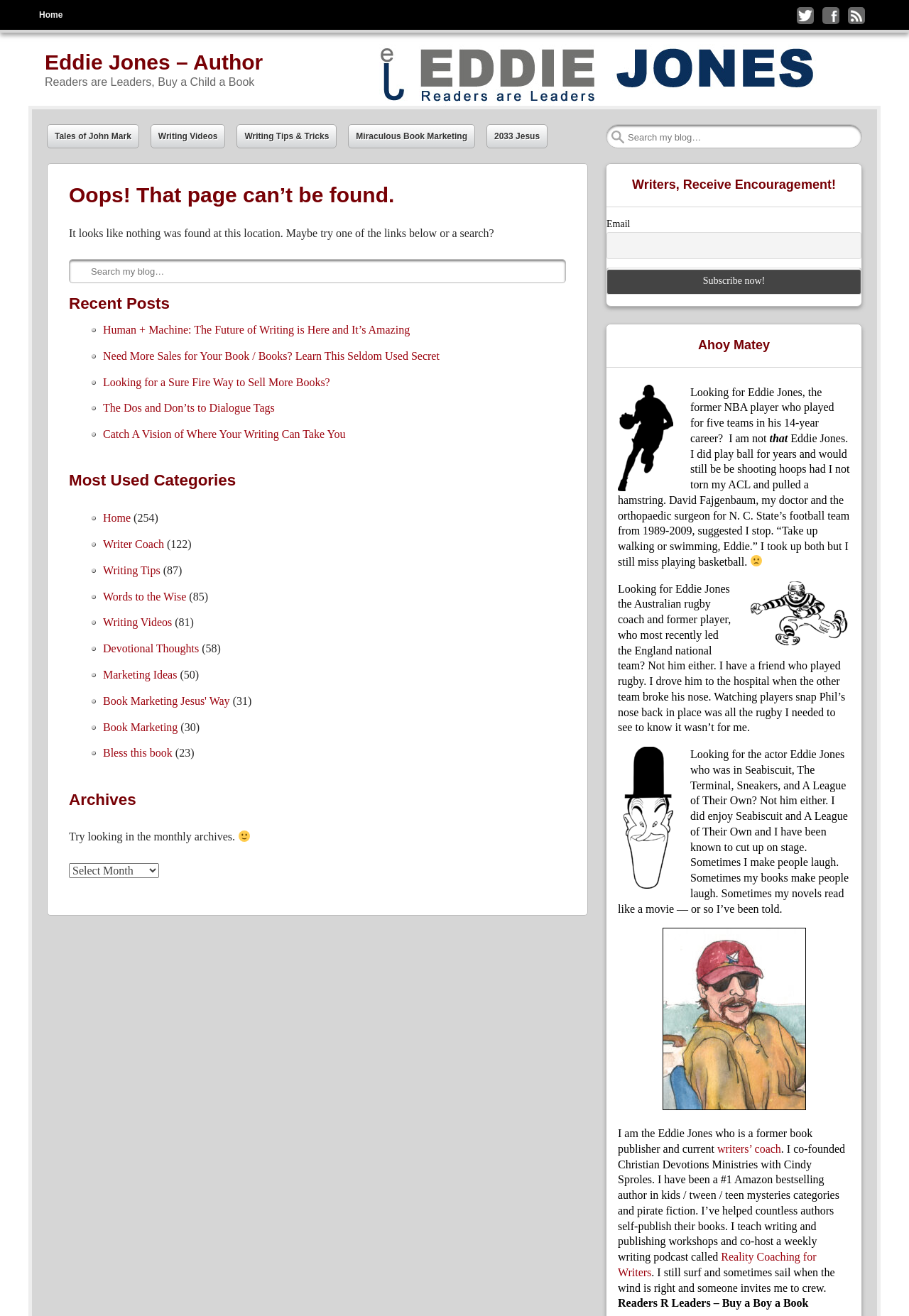Can you find the bounding box coordinates of the area I should click to execute the following instruction: "Search for something"?

[0.666, 0.094, 0.948, 0.113]